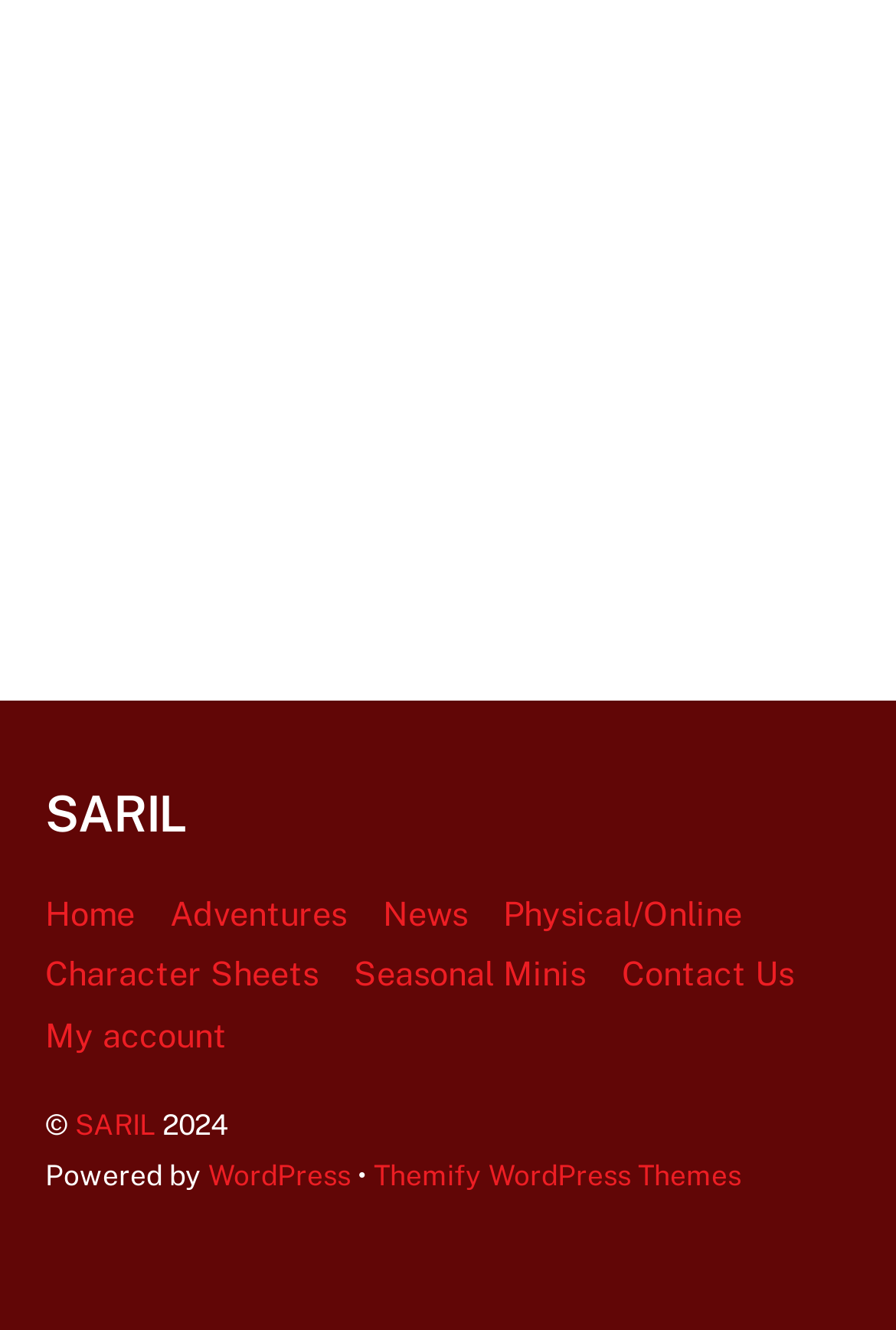Identify the bounding box coordinates for the UI element described as follows: "Local FAQ". Ensure the coordinates are four float numbers between 0 and 1, formatted as [left, top, right, bottom].

None